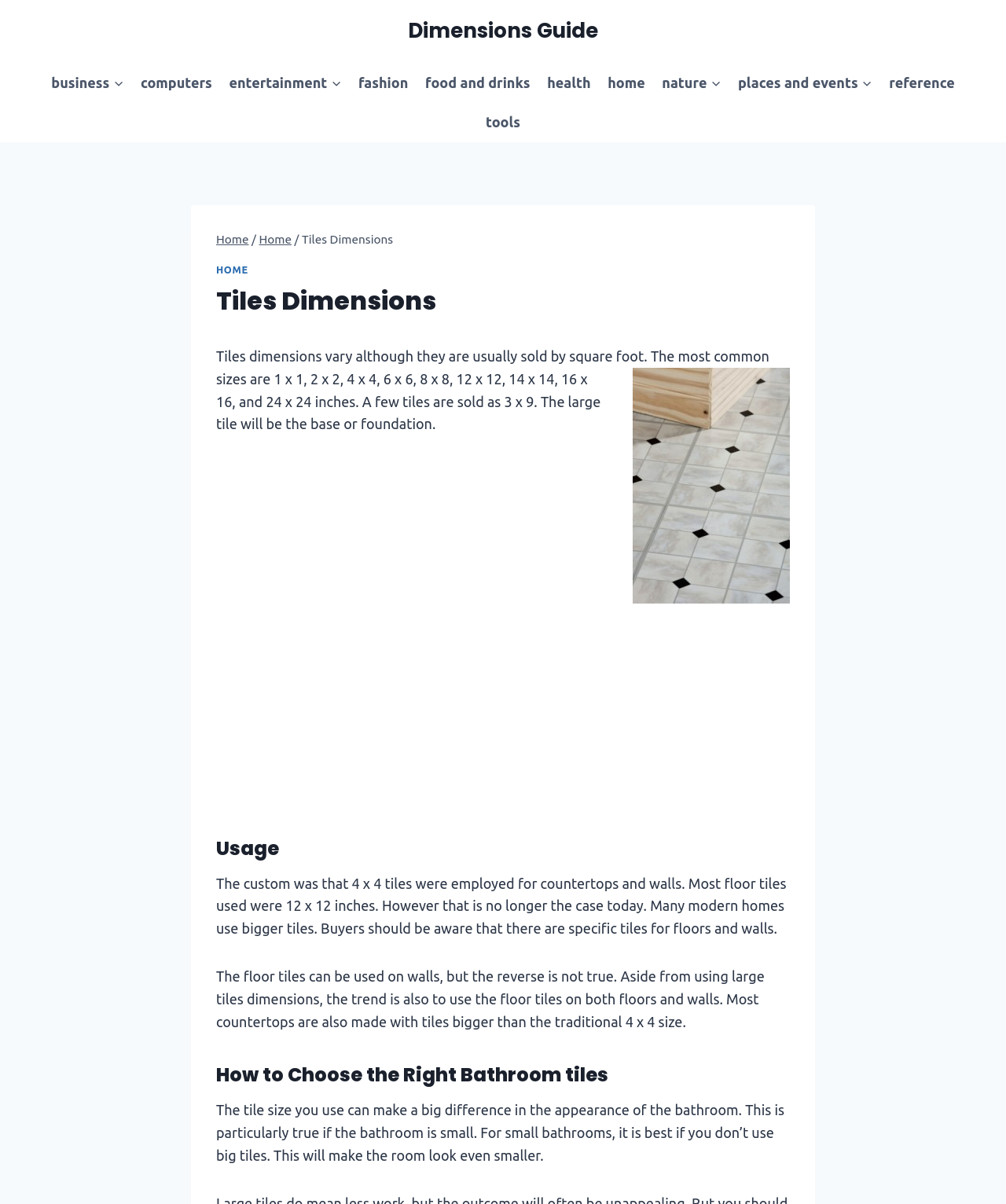Identify the bounding box coordinates for the element you need to click to achieve the following task: "Expand the 'Business' menu". The coordinates must be four float values ranging from 0 to 1, formatted as [left, top, right, bottom].

[0.112, 0.052, 0.124, 0.085]